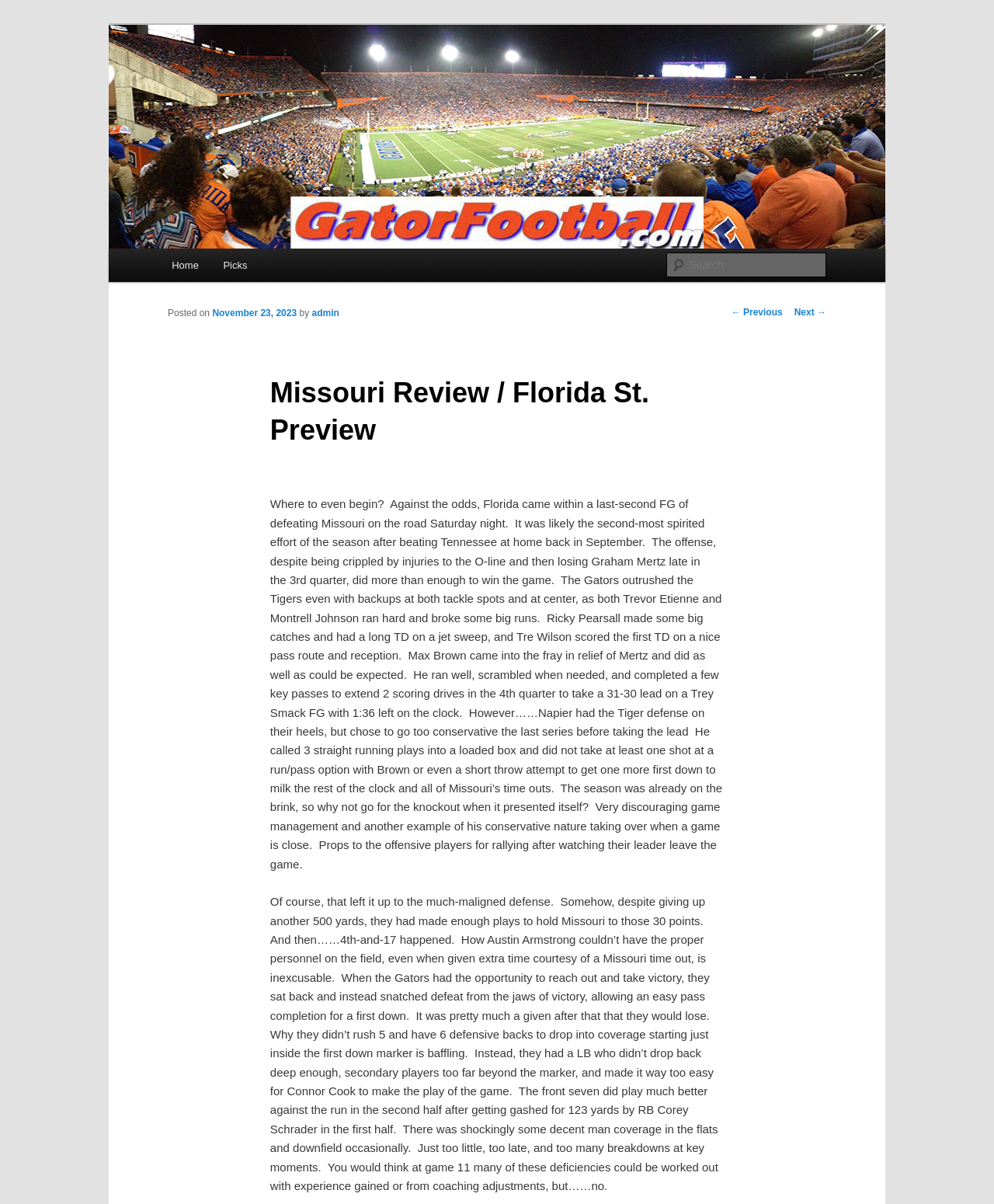Determine the bounding box coordinates of the region that needs to be clicked to achieve the task: "Visit admin's page".

[0.314, 0.255, 0.341, 0.264]